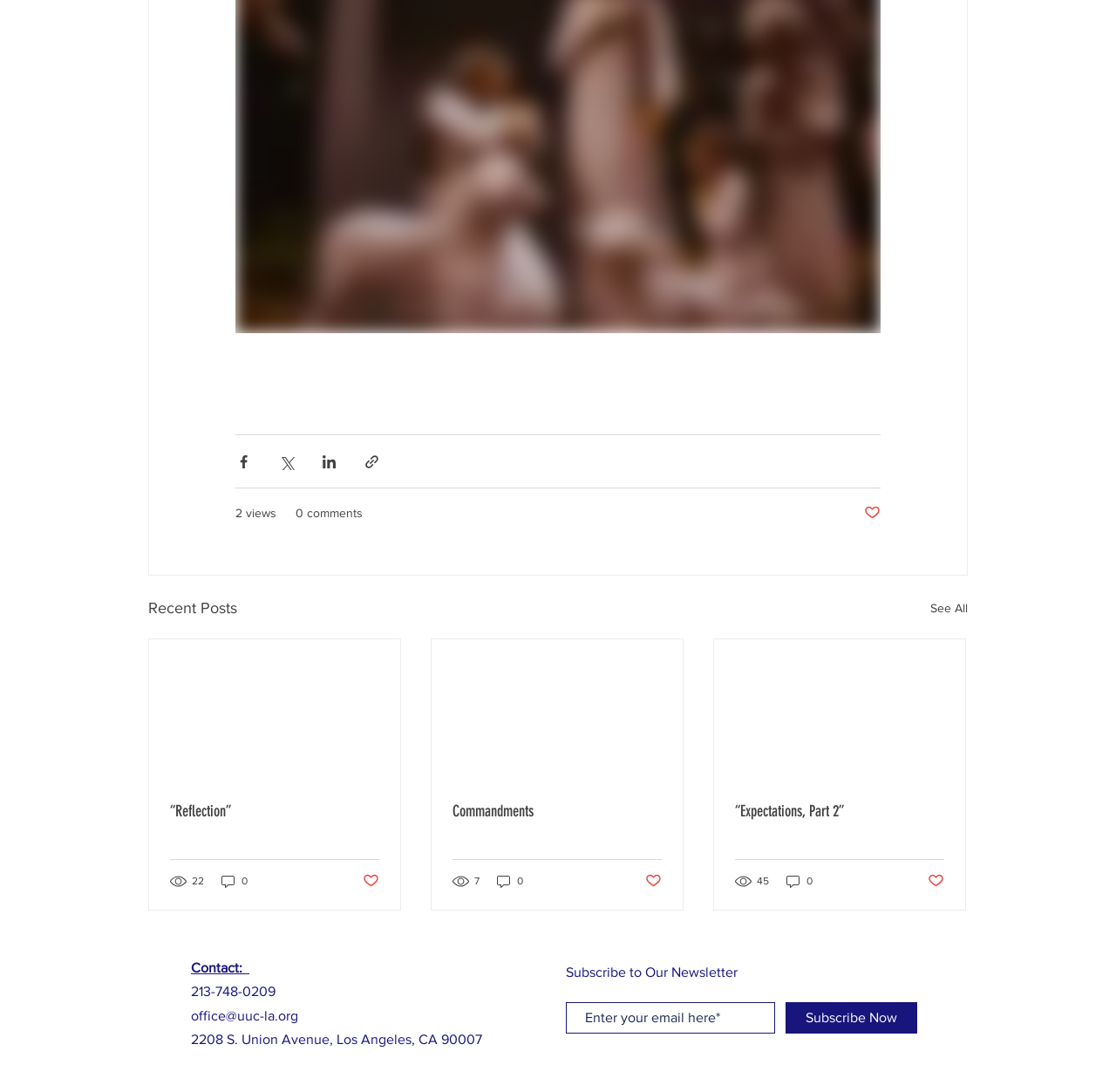Could you locate the bounding box coordinates for the section that should be clicked to accomplish this task: "See all recent posts".

[0.834, 0.546, 0.867, 0.569]